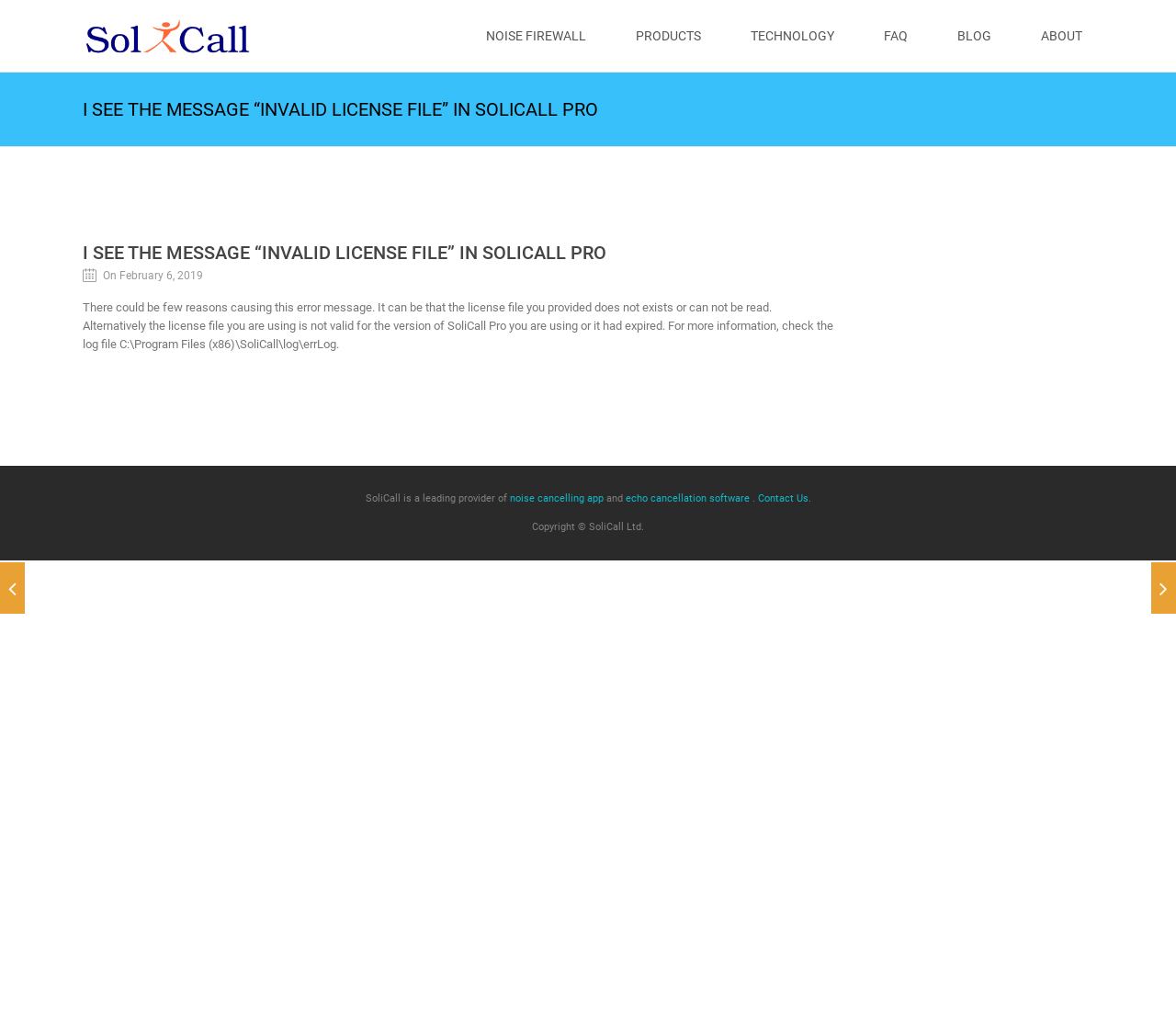Give a one-word or one-phrase response to the question:
What is the possible reason for the 'Invalid License File' error?

License file does not exist